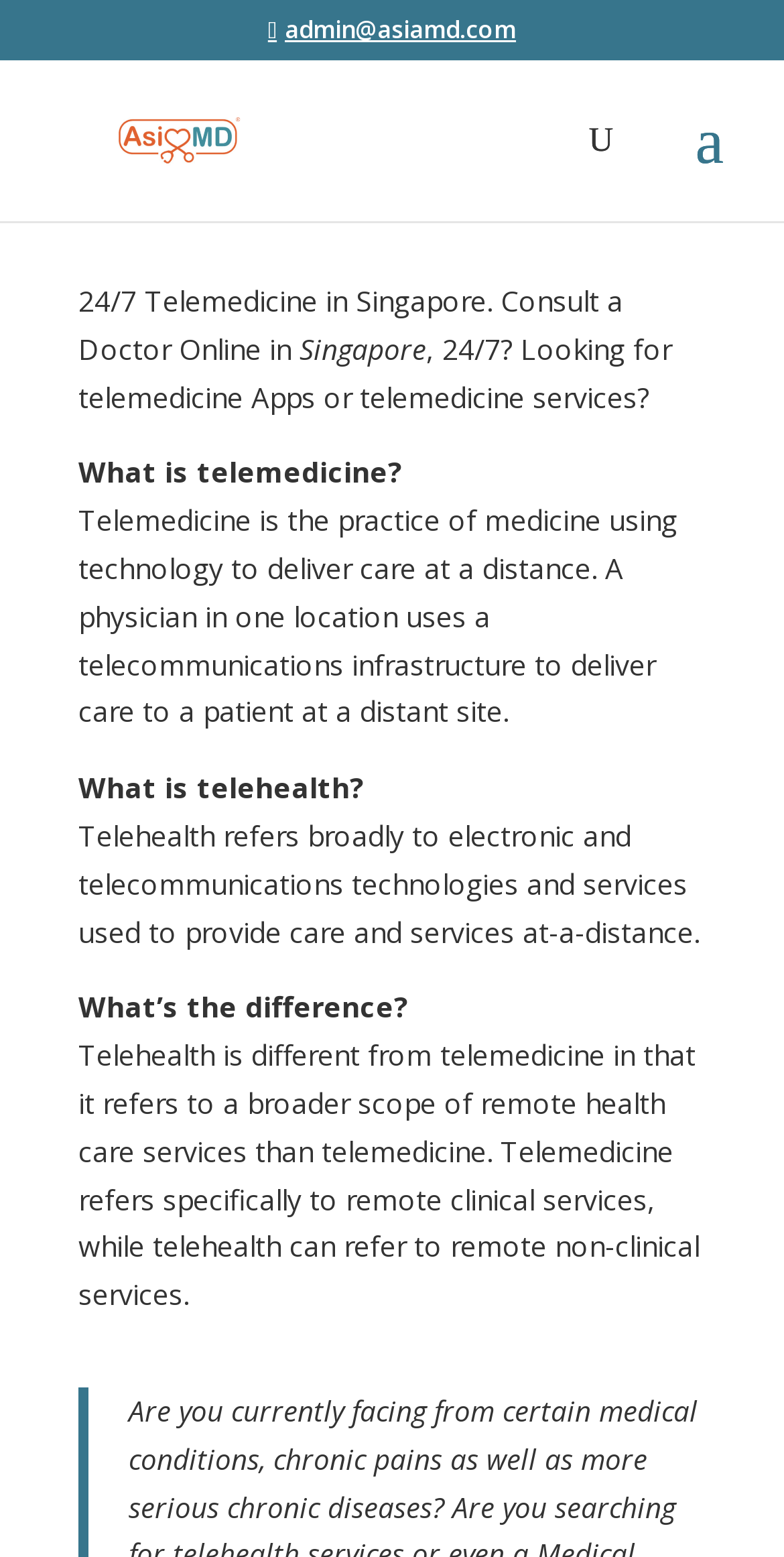Provide the bounding box coordinates for the UI element that is described by this text: "admin@asiamd.com". The coordinates should be in the form of four float numbers between 0 and 1: [left, top, right, bottom].

[0.342, 0.008, 0.658, 0.03]